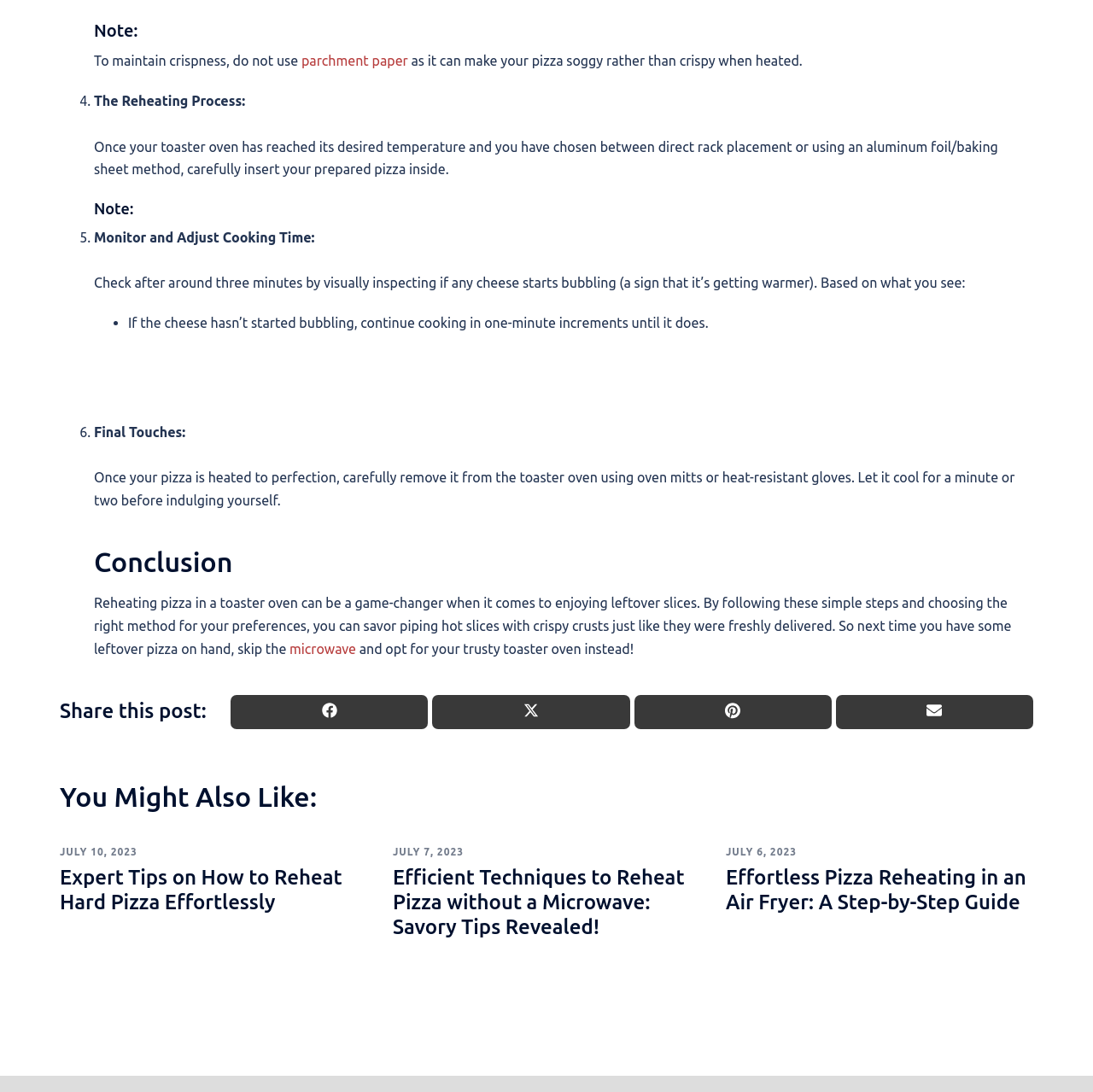What is the recommended way to reheat pizza?
Please elaborate on the answer to the question with detailed information.

Based on the webpage content, it is clear that the recommended way to reheat pizza is by using a toaster oven. The webpage provides a step-by-step guide on how to reheat pizza in a toaster oven, including tips on temperature, cooking time, and monitoring the pizza.